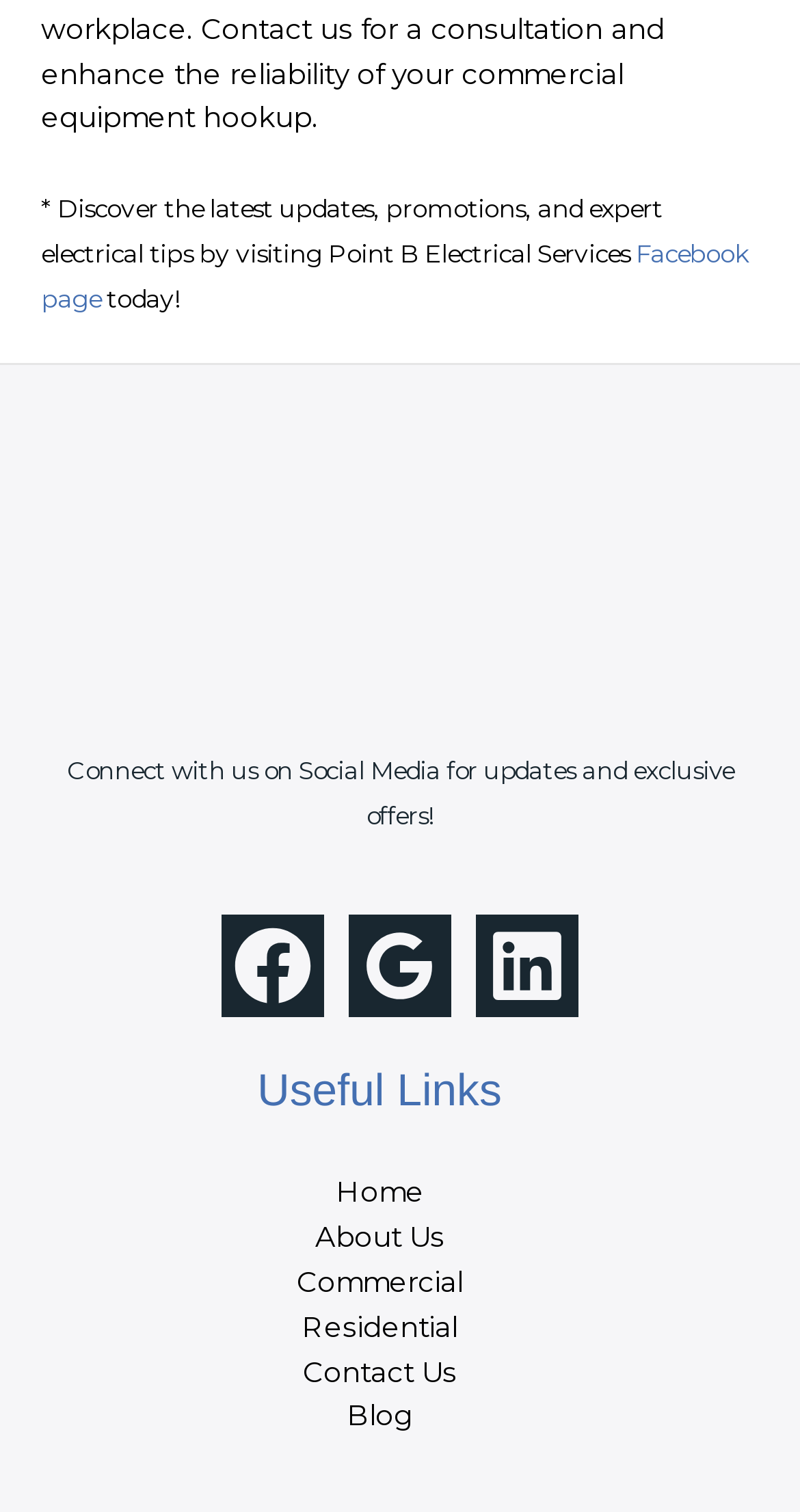Please give a succinct answer to the question in one word or phrase:
What is the category of the 'Commercial' link?

Useful Links